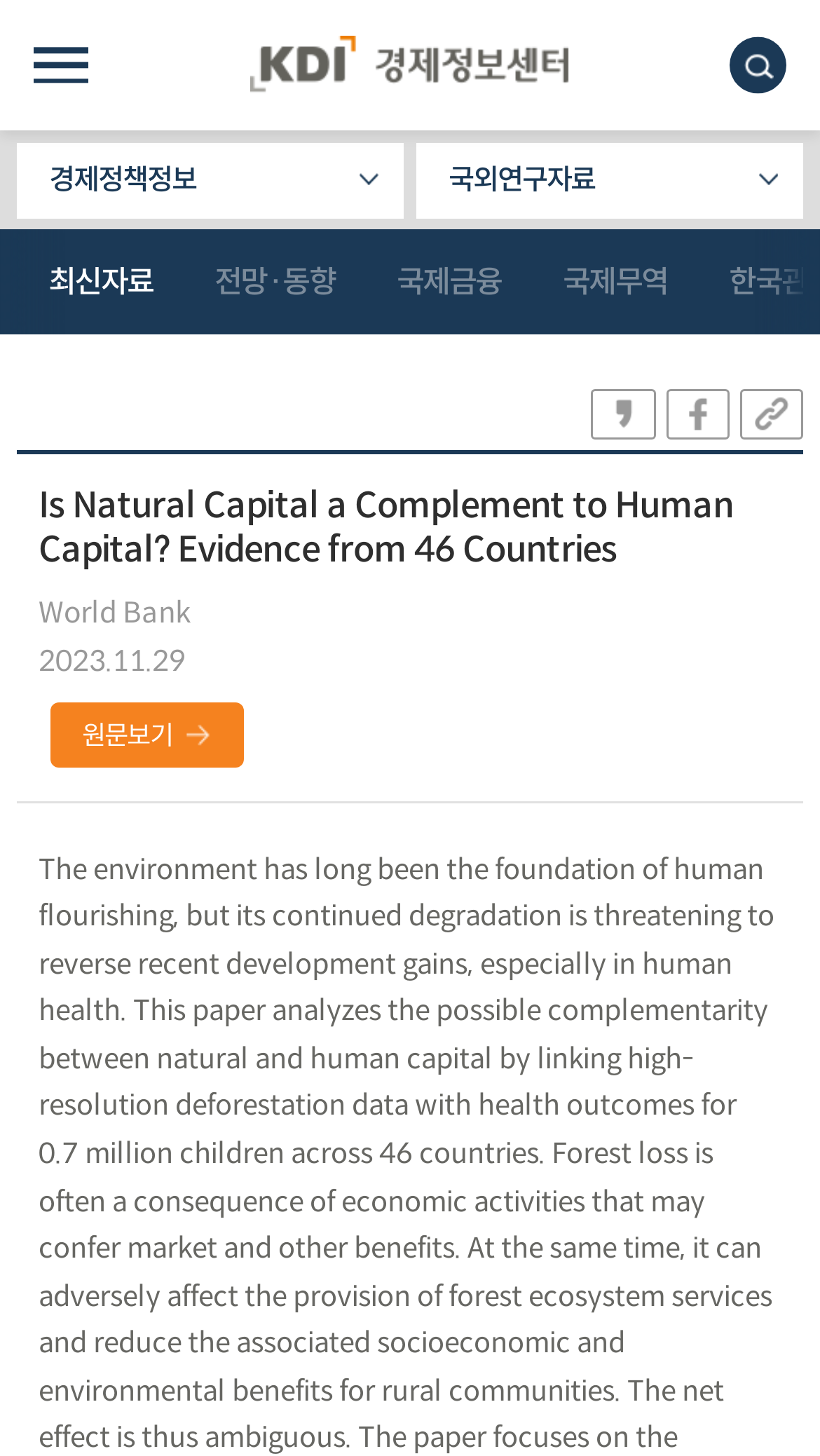Can you specify the bounding box coordinates for the region that should be clicked to fulfill this instruction: "Click on the 'View All Tutorials' link".

None